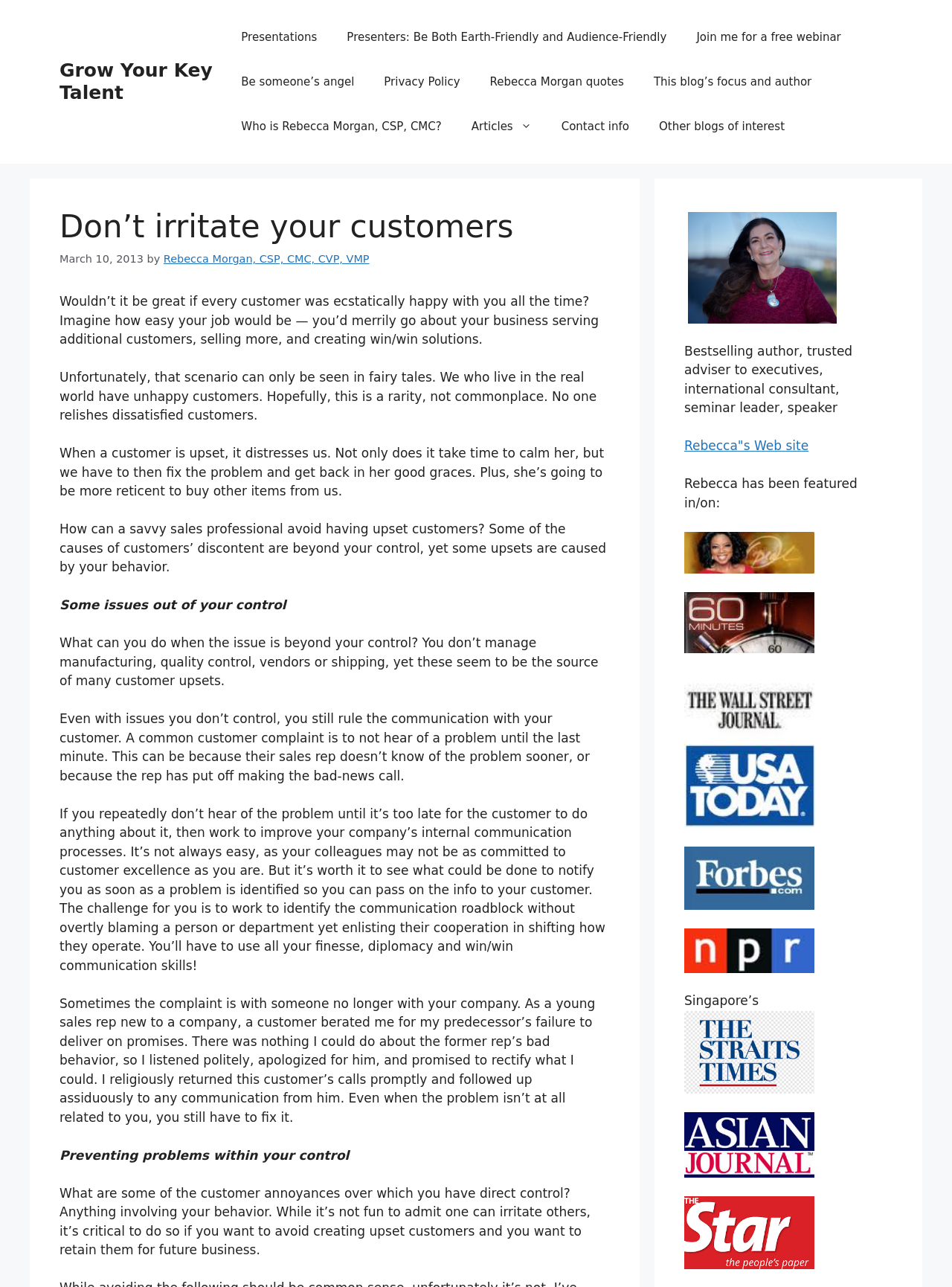Can you extract the primary headline text from the webpage?

Don’t irritate your customers